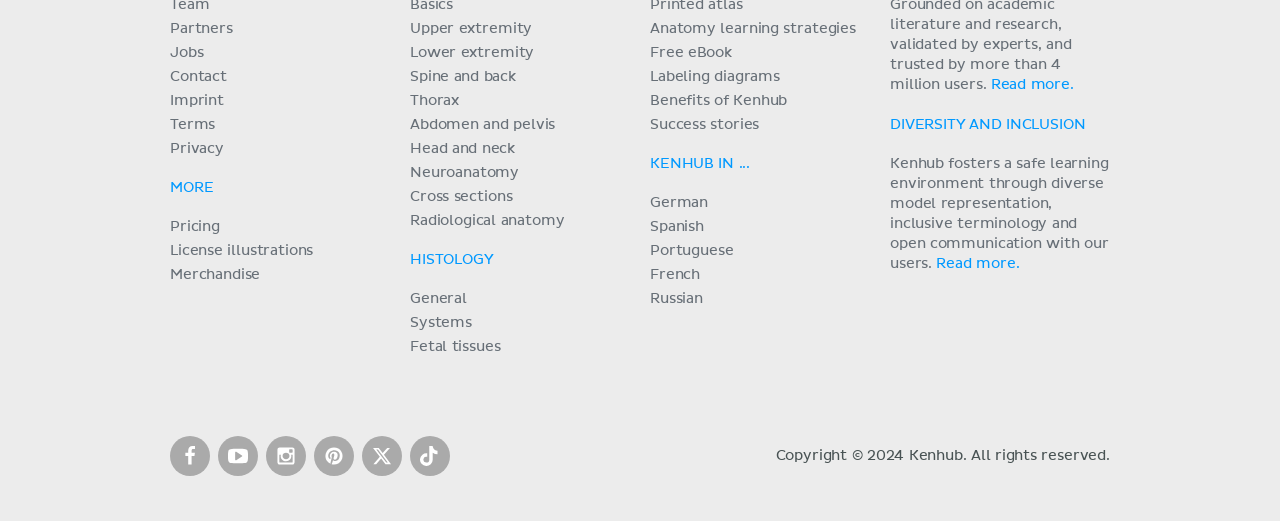What is the last link in the first column?
Refer to the screenshot and answer in one word or phrase.

Merchandise